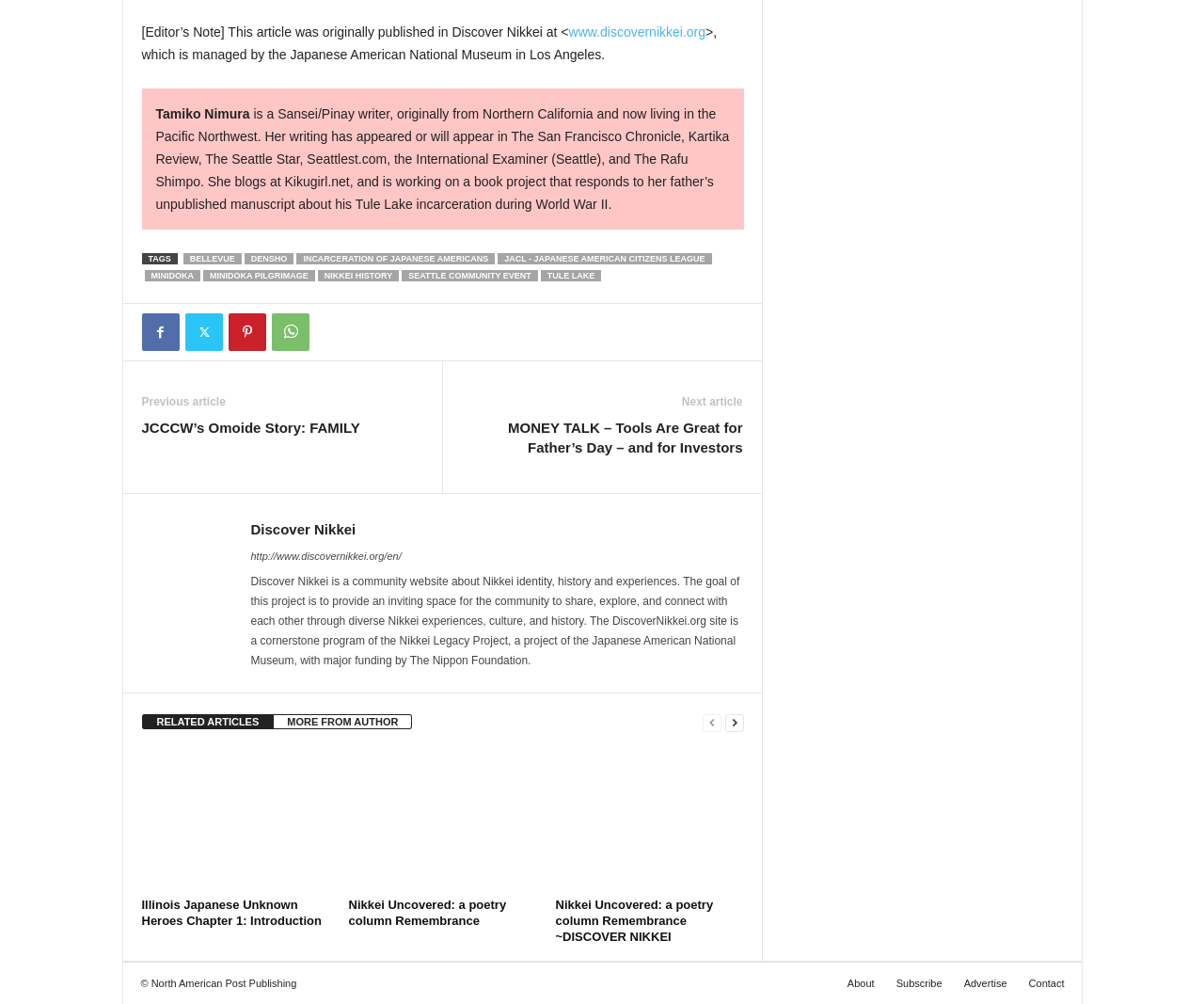Please identify the bounding box coordinates of the element on the webpage that should be clicked to follow this instruction: "Explore more articles from the same author". The bounding box coordinates should be given as four float numbers between 0 and 1, formatted as [left, top, right, bottom].

[0.118, 0.712, 0.228, 0.727]